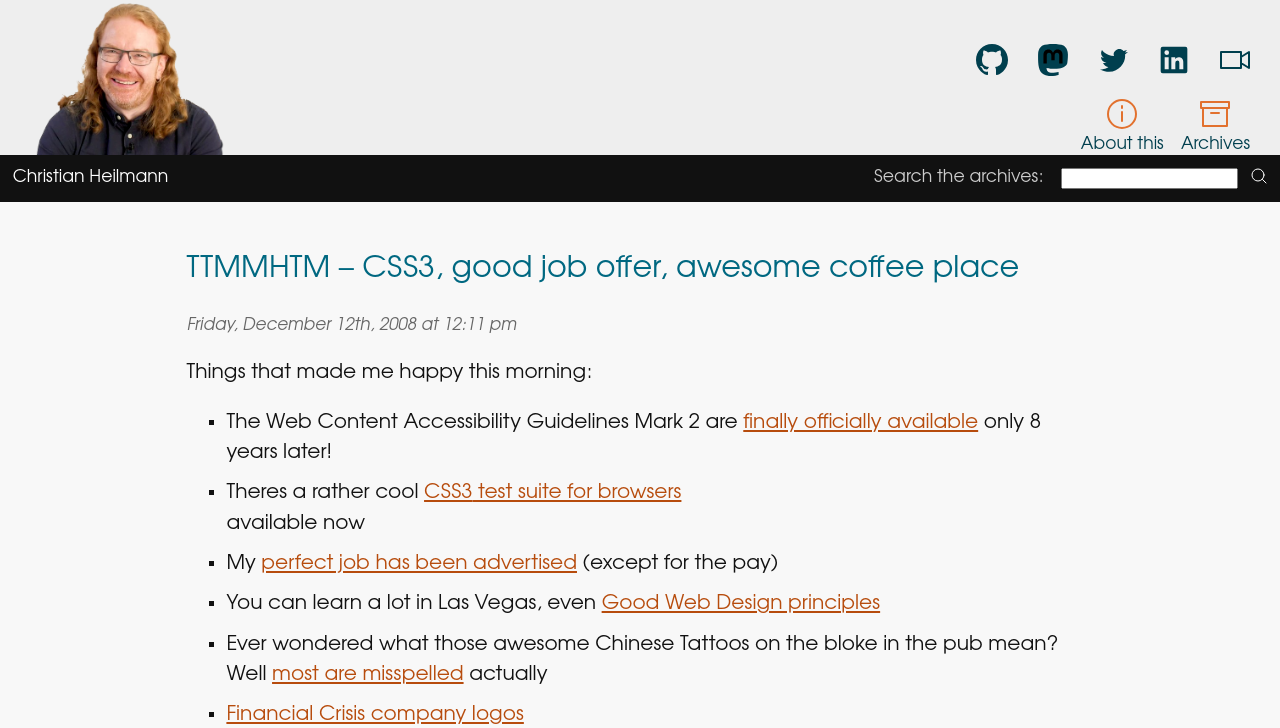Please find the bounding box coordinates of the element that must be clicked to perform the given instruction: "Search the archives". The coordinates should be four float numbers from 0 to 1, i.e., [left, top, right, bottom].

[0.829, 0.23, 0.967, 0.259]